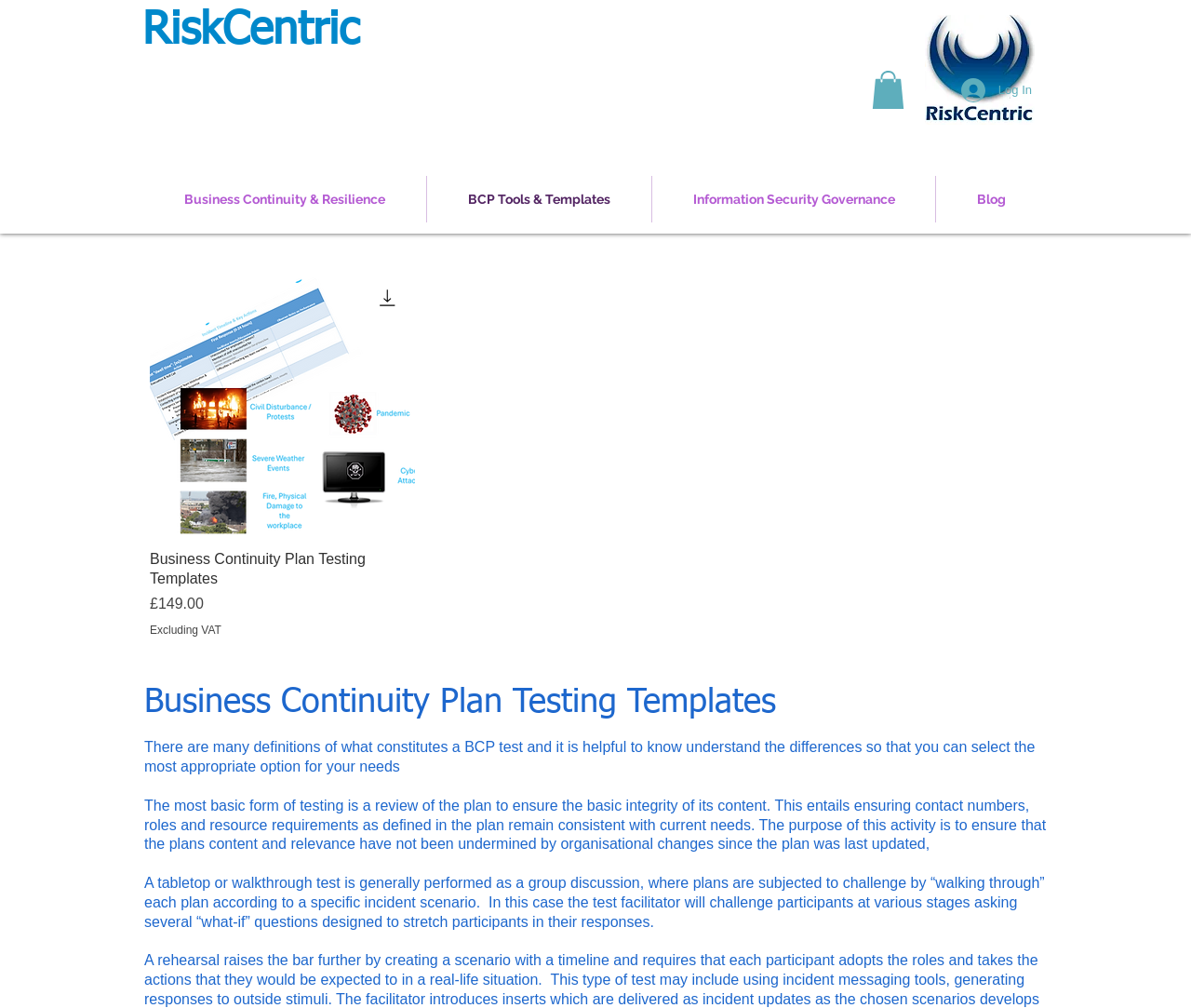Determine the bounding box coordinates for the area that should be clicked to carry out the following instruction: "View Business Continuity & Resilience page".

[0.12, 0.175, 0.358, 0.221]